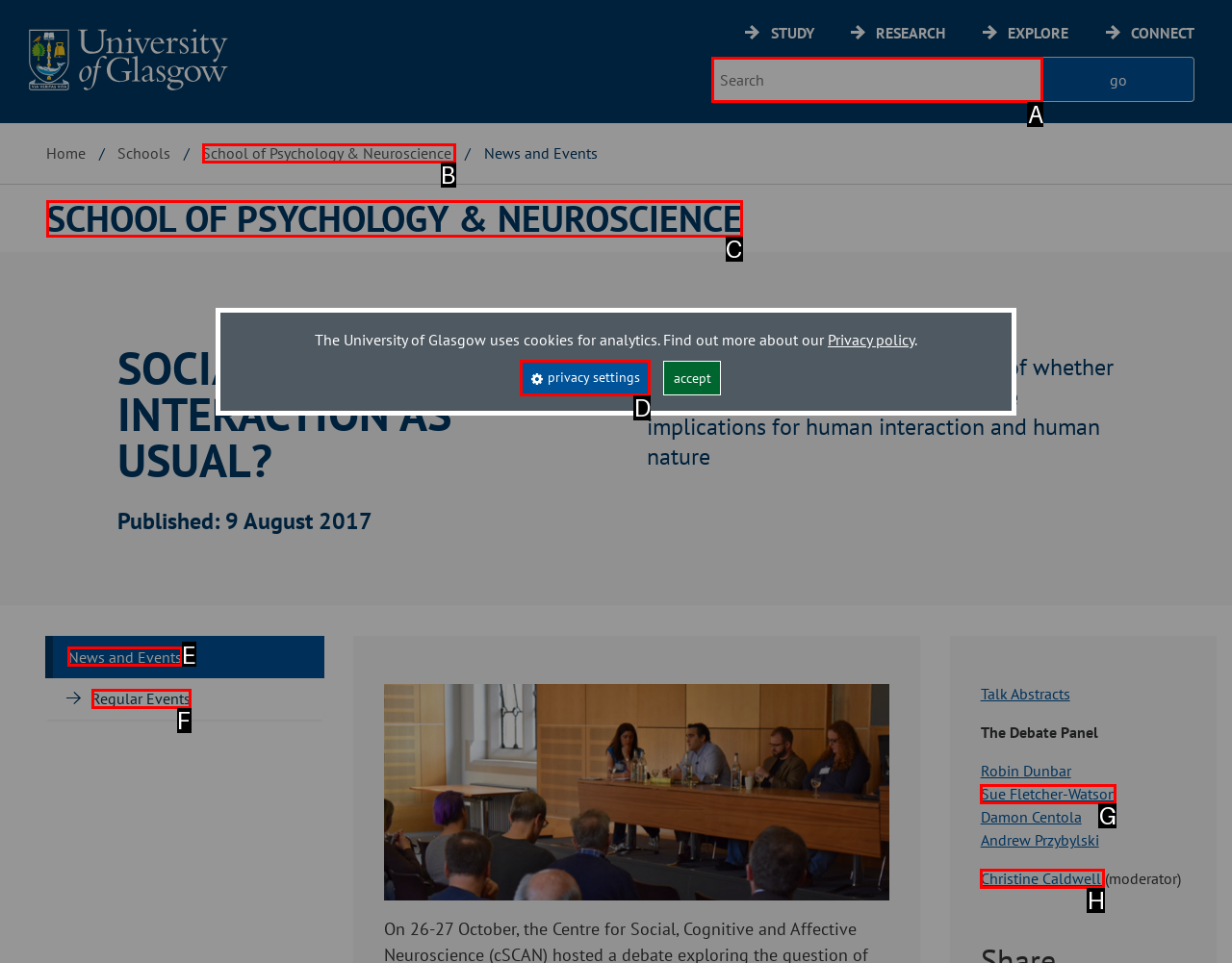Tell me which one HTML element I should click to complete the following task: Go to the Home page Answer with the option's letter from the given choices directly.

None